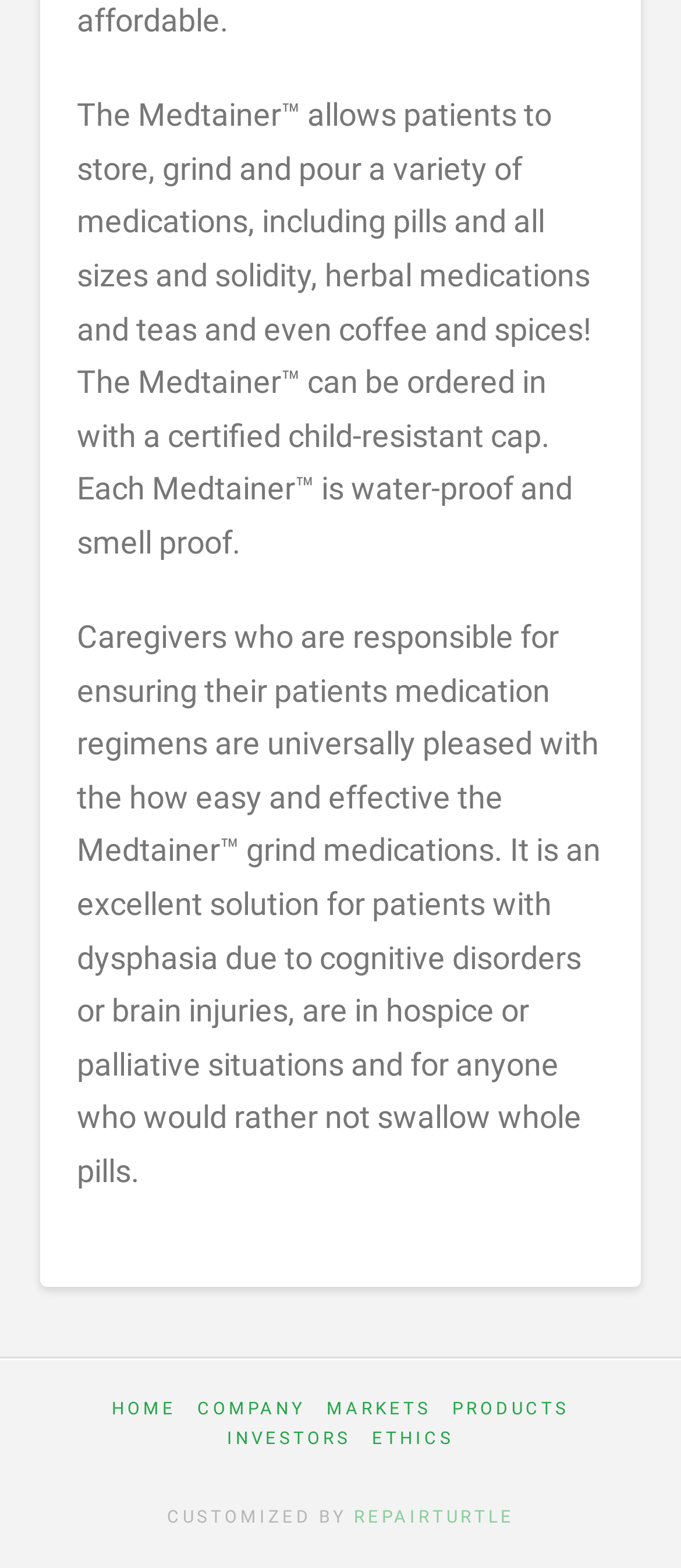From the screenshot, find the bounding box of the UI element matching this description: "Ethics". Supply the bounding box coordinates in the form [left, top, right, bottom], each a float between 0 and 1.

[0.546, 0.907, 0.667, 0.926]